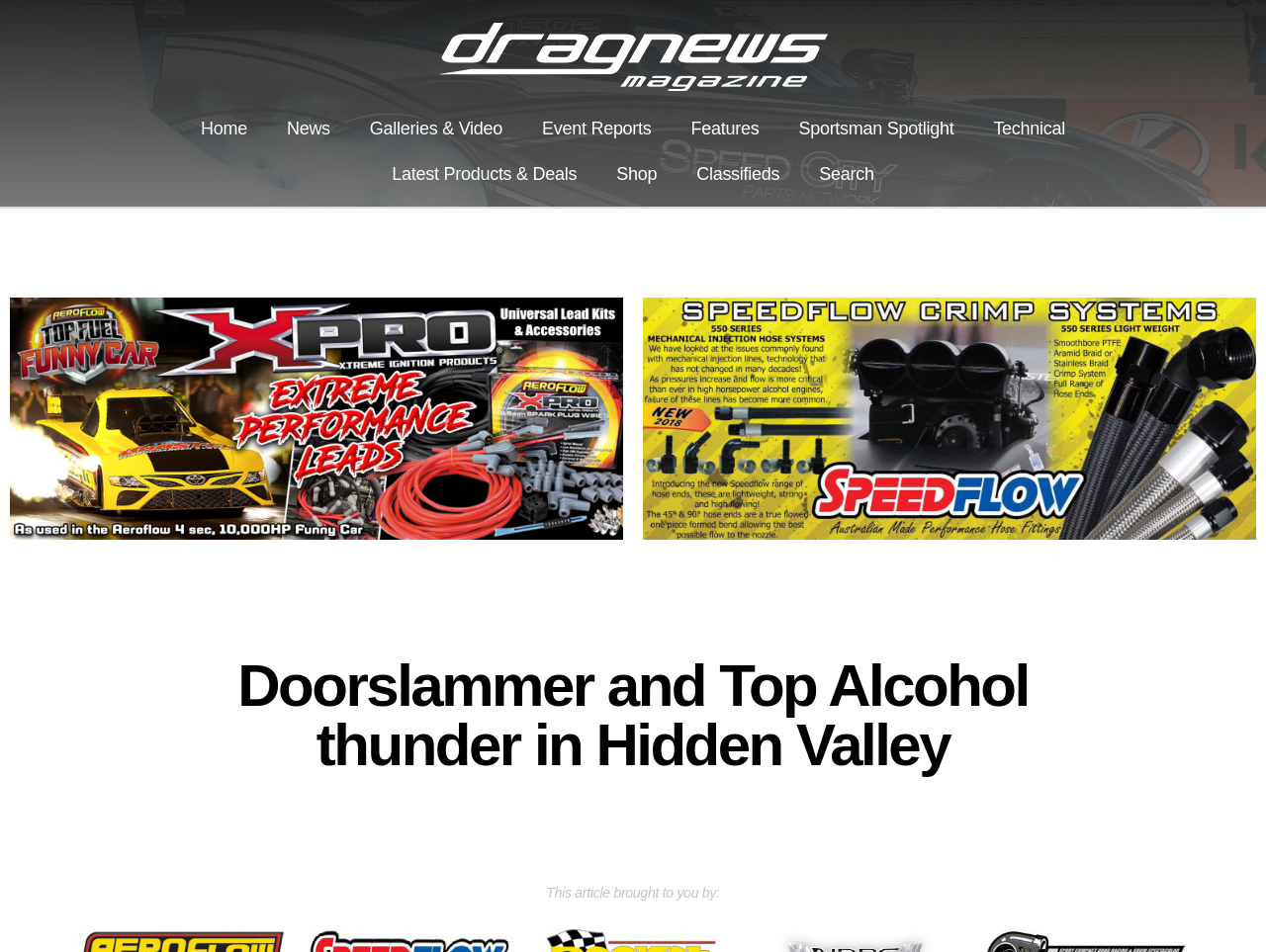Identify the bounding box coordinates necessary to click and complete the given instruction: "read event reports".

[0.412, 0.111, 0.53, 0.159]